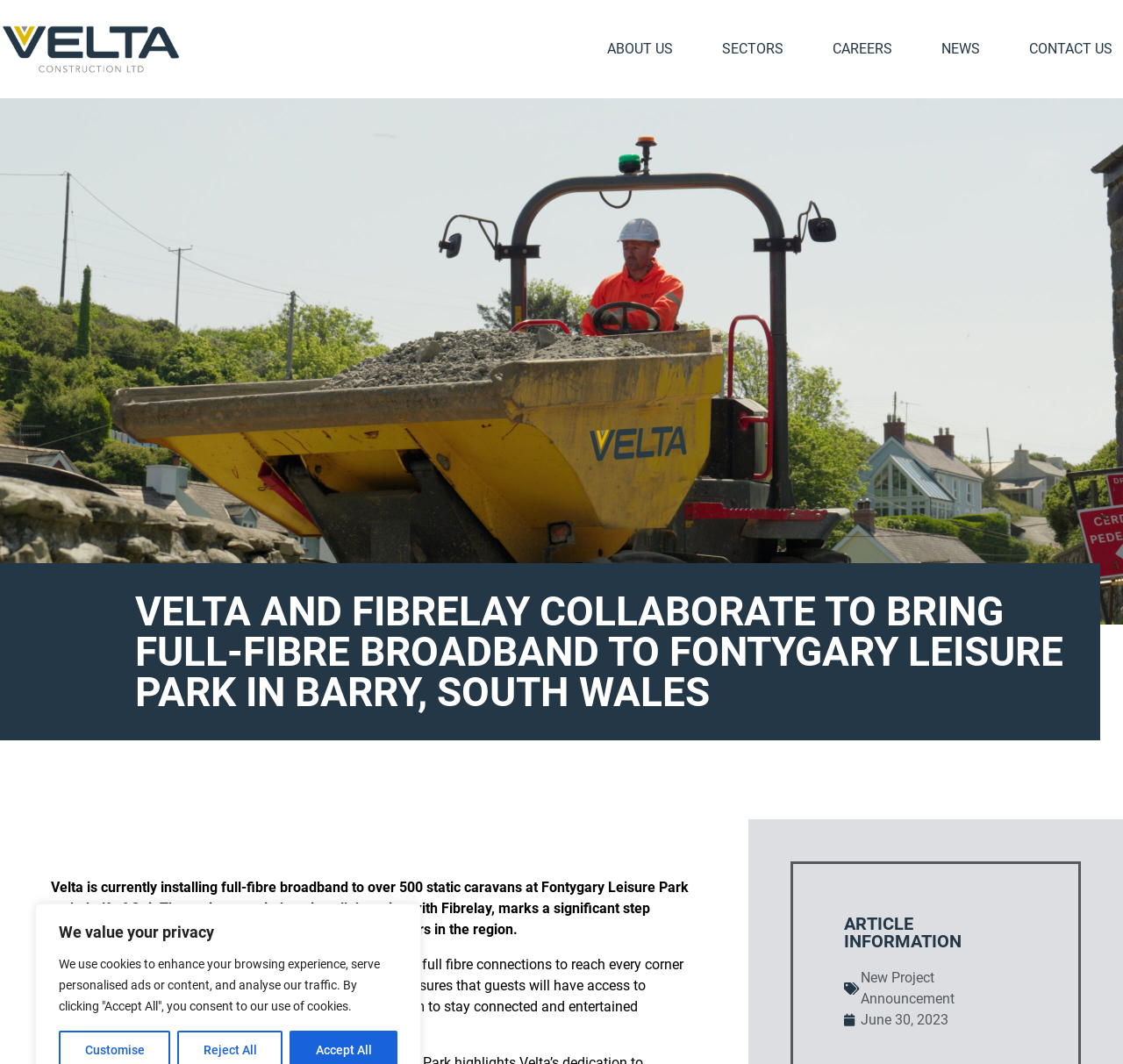Extract the bounding box coordinates for the UI element described by the text: "June 30, 2023". The coordinates should be in the form of [left, top, right, bottom] with values between 0 and 1.

[0.752, 0.949, 0.845, 0.969]